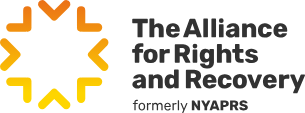Answer the following query with a single word or phrase:
What is written below the logo?

The organization's name